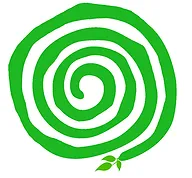Describe the scene in the image with detailed observations.

The image features the logo of "Spiral Herbal Remedies," depicted as a stylized green spiral, reminiscent of a growing plant or a natural element. The spiral design symbolizes organic and holistic approaches, emphasizing a connection to nature. A small leaf emerging from the spiral signifies growth and healing, aligning with the health-focused mission of the brand. This logo aims to convey a sense of vitality and well-being, representative of the natural remedies offered by the company.